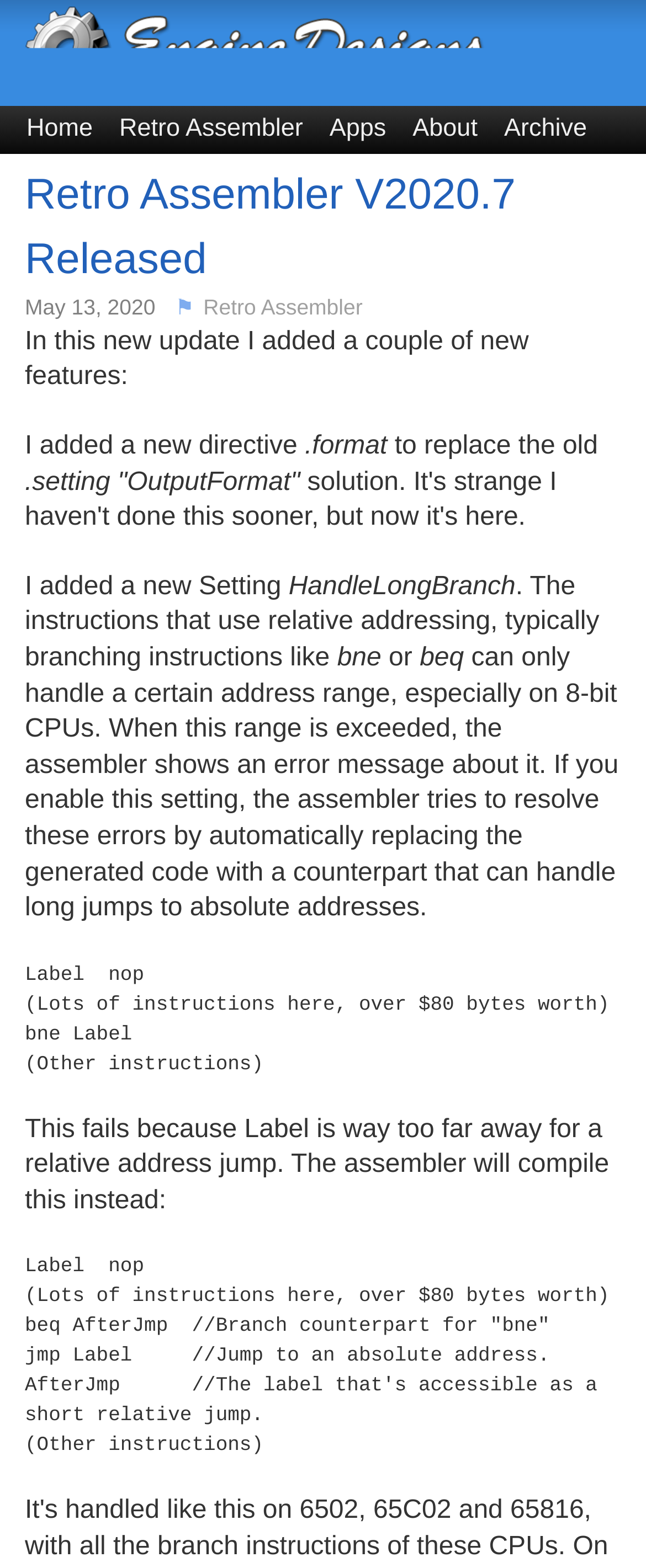For the following element description, predict the bounding box coordinates in the format (top-left x, top-left y, bottom-right x, bottom-right y). All values should be floating point numbers between 0 and 1. Description: Retro Assembler

[0.315, 0.188, 0.561, 0.204]